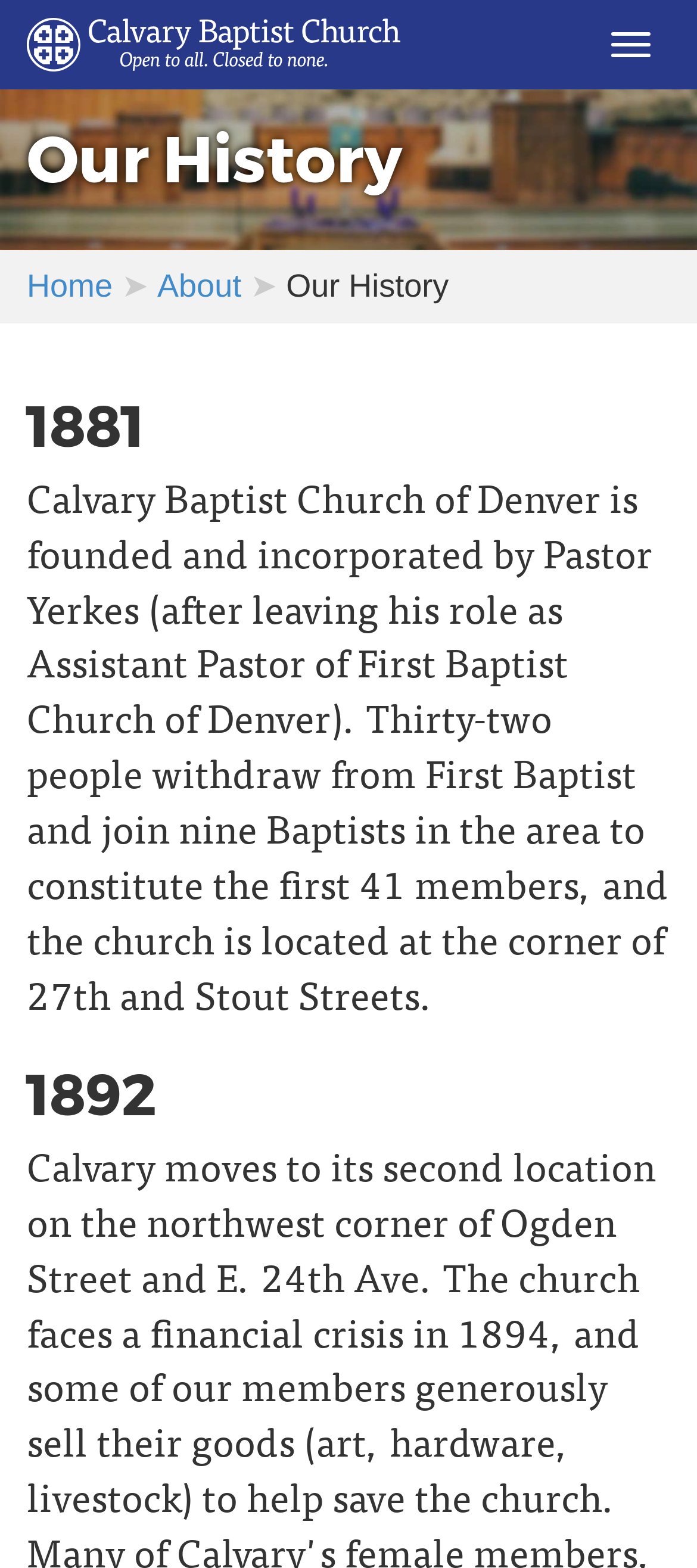Using the information shown in the image, answer the question with as much detail as possible: How many members did the church have initially?

According to the text under the '1881' heading, the church initially had 41 members, consisting of 32 people who withdrew from First Baptist Church and 9 Baptists in the area.